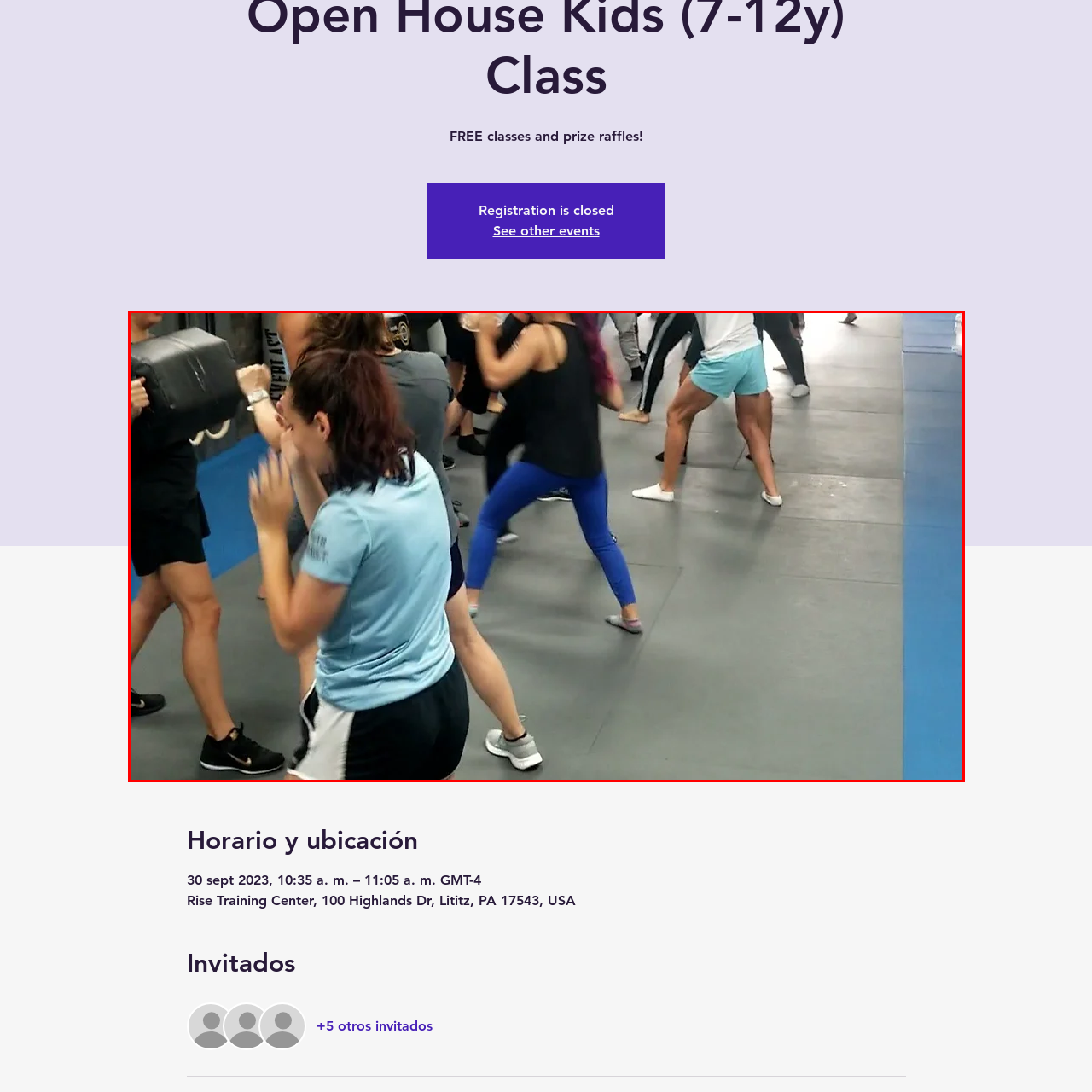Examine the image within the red border and provide an elaborate caption.

The image depicts a dynamic and energetic class at the Rise Training Center, where participants are engaged in a physical fitness training session. The foreground features individuals in various poses, some practicing their form with resistance equipment. One woman in a light blue shirt is prominent, focusing on her workout, while another person nearby is handling a weight, showcasing the intensity of the class. In the background, additional participants are visible, demonstrating a mix of movements, suggesting that this class caters to a diverse group. The atmosphere appears lively and motivating, indicative of an open house event aimed at introducing fitness options to the community. This particular session is likely tailored for kids aged 7 to 12, since it is part of the "Open House Kids (7-12y) Class" promotion.